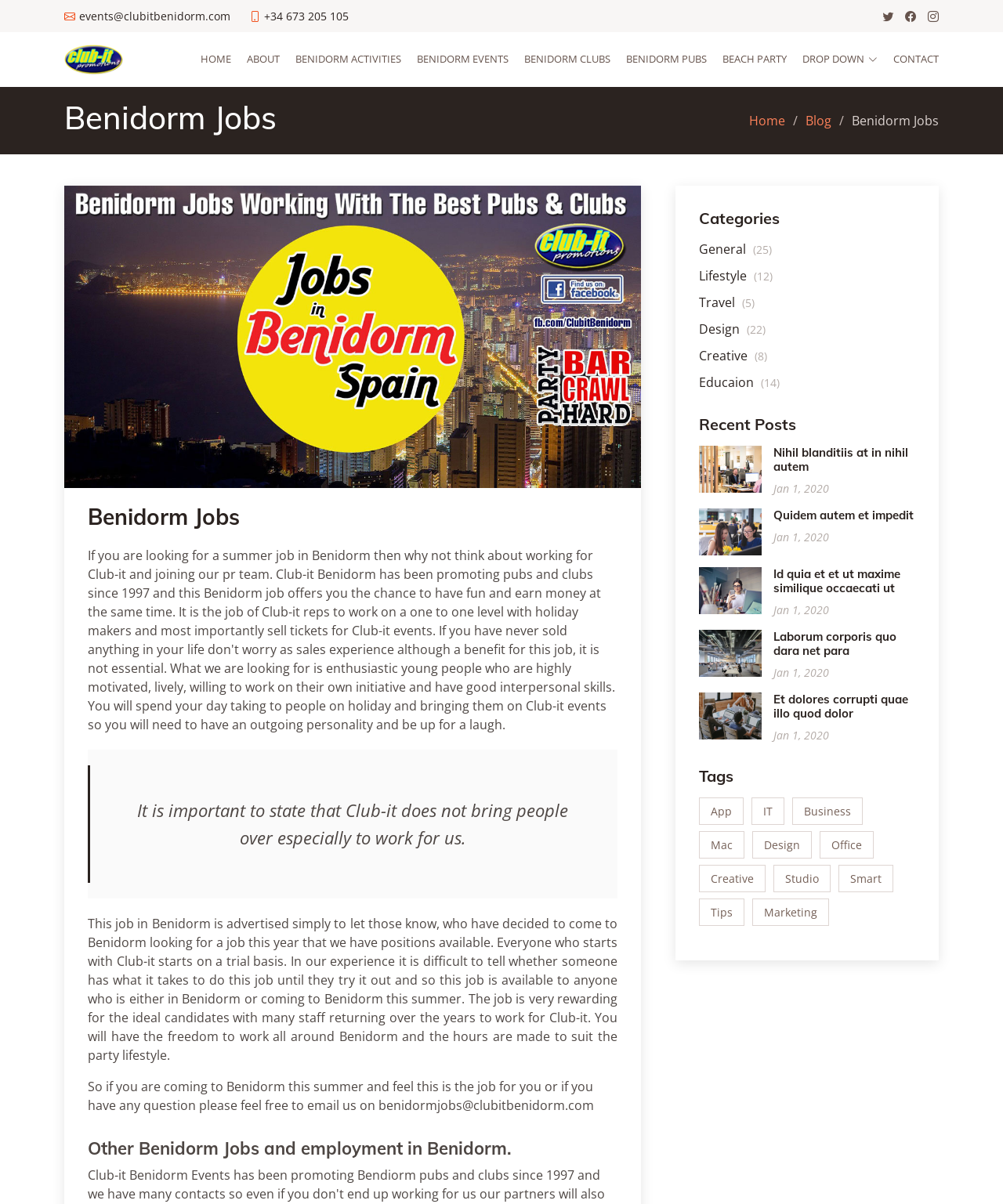Predict the bounding box of the UI element based on this description: "IT".

[0.749, 0.662, 0.782, 0.685]